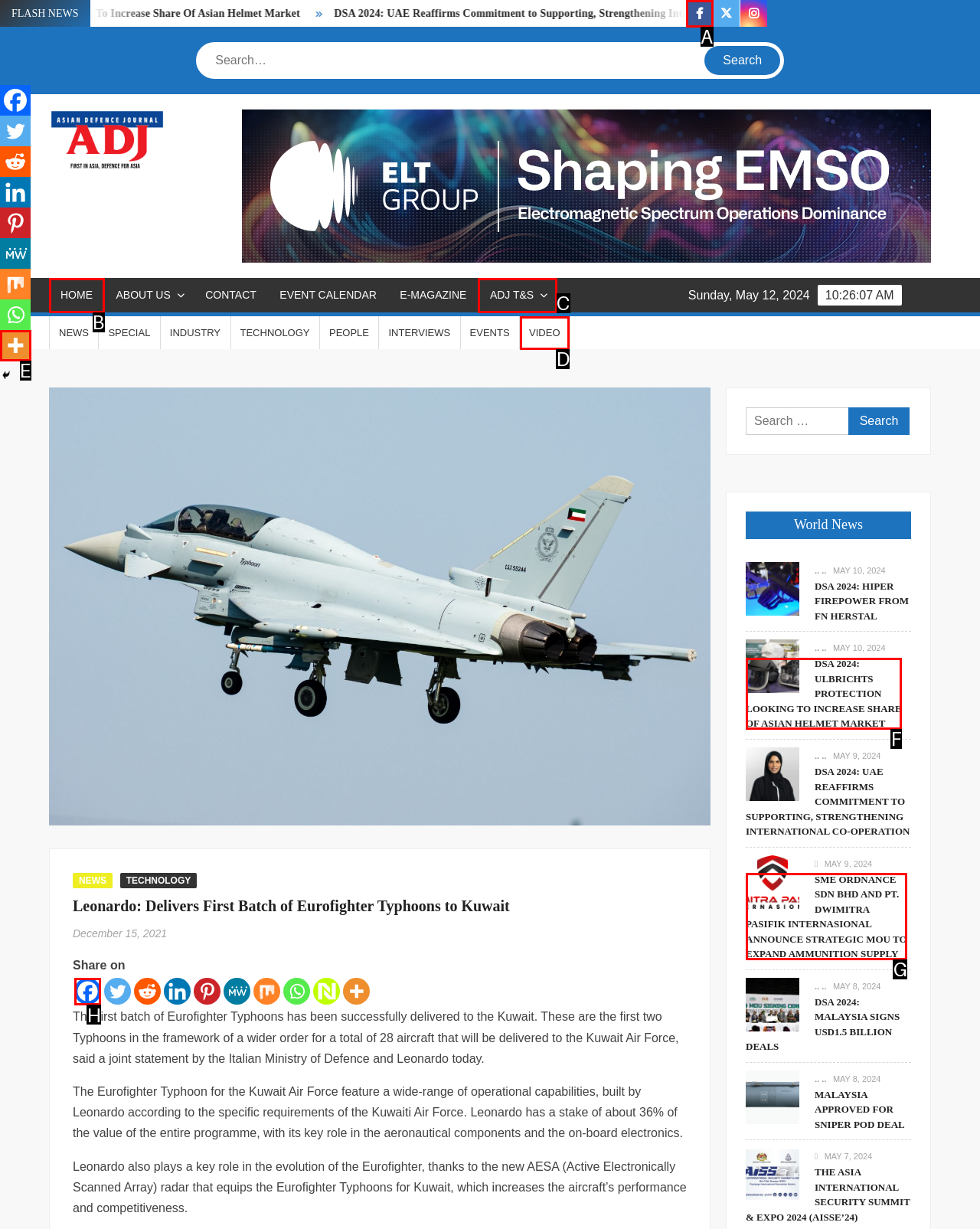Determine the letter of the element you should click to carry out the task: Share on Facebook
Answer with the letter from the given choices.

H